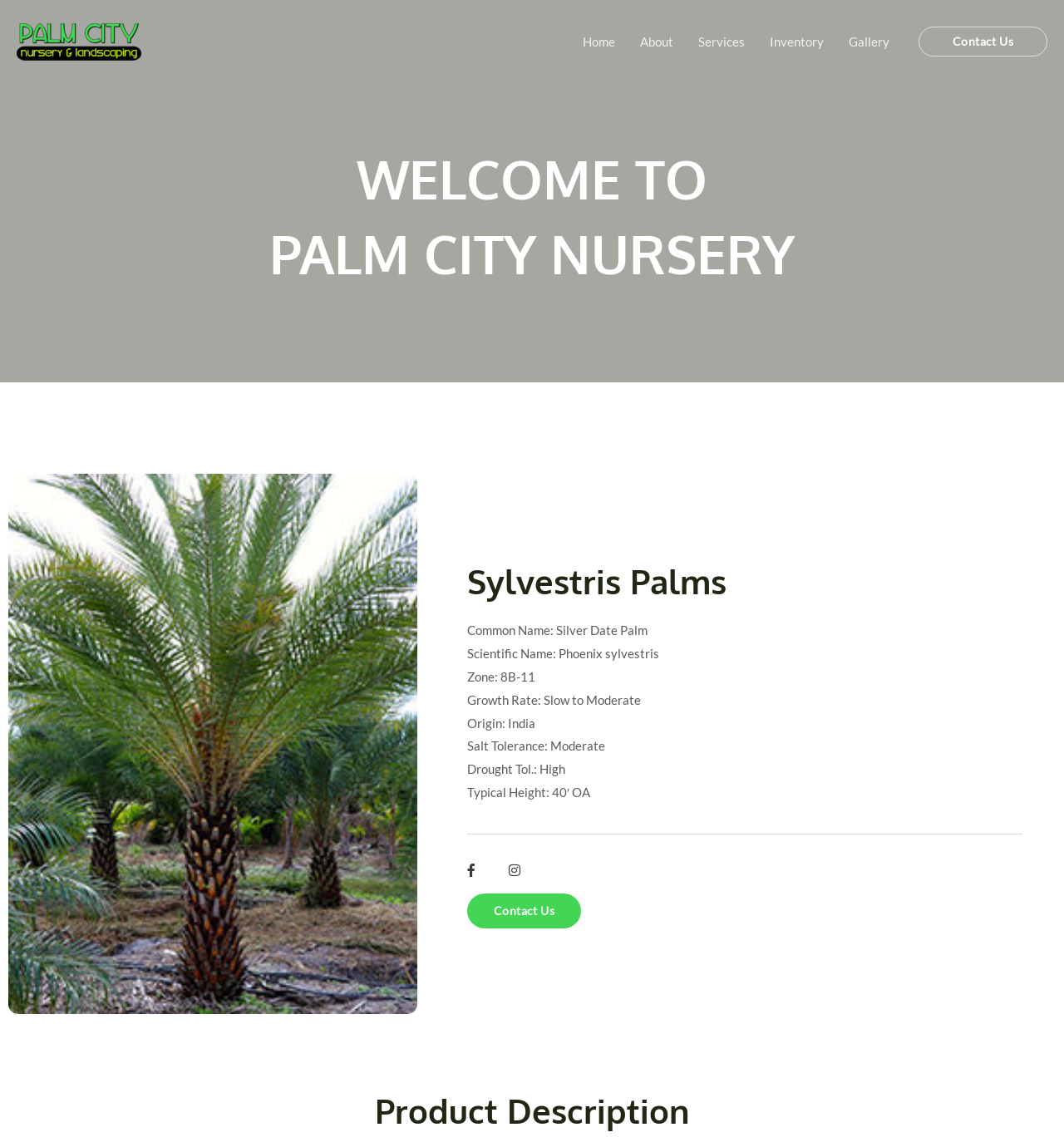Specify the bounding box coordinates of the element's region that should be clicked to achieve the following instruction: "view gallery". The bounding box coordinates consist of four float numbers between 0 and 1, in the format [left, top, right, bottom].

[0.786, 0.011, 0.848, 0.062]